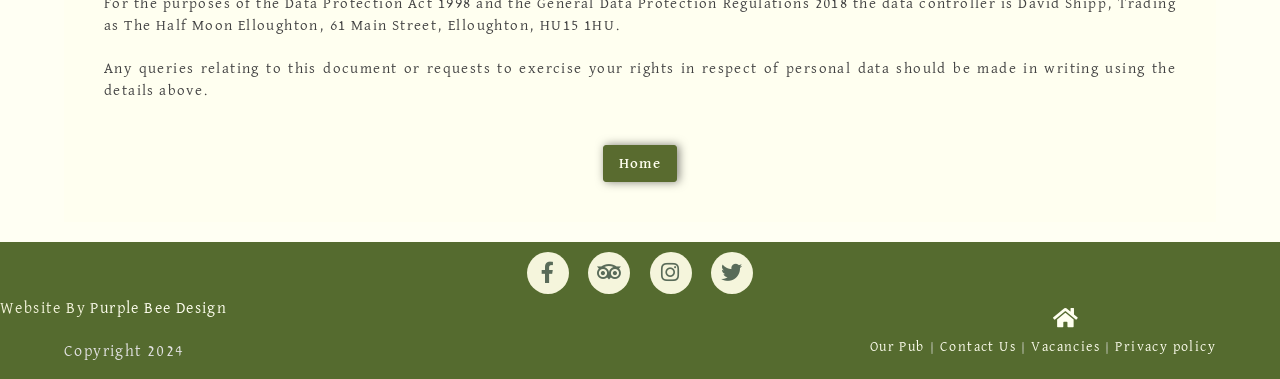Please determine the bounding box coordinates of the area that needs to be clicked to complete this task: 'check our pub'. The coordinates must be four float numbers between 0 and 1, formatted as [left, top, right, bottom].

[0.679, 0.896, 0.722, 0.933]